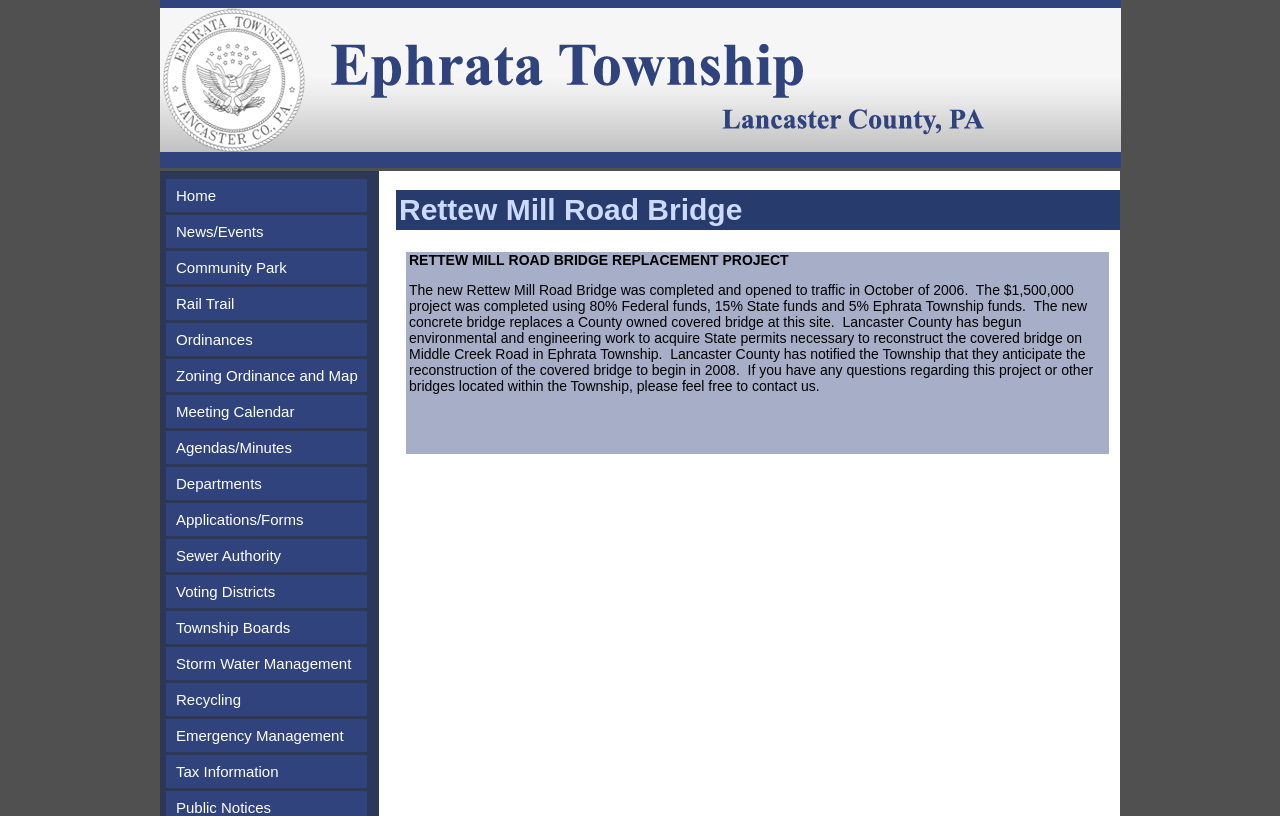Explain in detail what is displayed on the webpage.

The webpage is about Ephrata Township in Lancaster County, PA. At the top, there is a logo image accompanied by a link. Below the logo, there is a navigation menu with 17 links, including "Home", "News/Events", "Community Park", and others, which are aligned vertically and take up a significant portion of the left side of the page.

On the right side of the page, there is a section with a title "Rettew Mill Road Bridge" in bold font, followed by a subtitle "REPLACEMENT PROJECT". Below the title, there is a paragraph of text that describes the project, including its completion date, cost, and funding sources. The text also mentions the reconstruction of another covered bridge on Middle Creek Road.

There are no other images on the page besides the logo at the top. The overall content is focused on providing information about Ephrata Township, with a specific emphasis on the Rettew Mill Road Bridge replacement project.